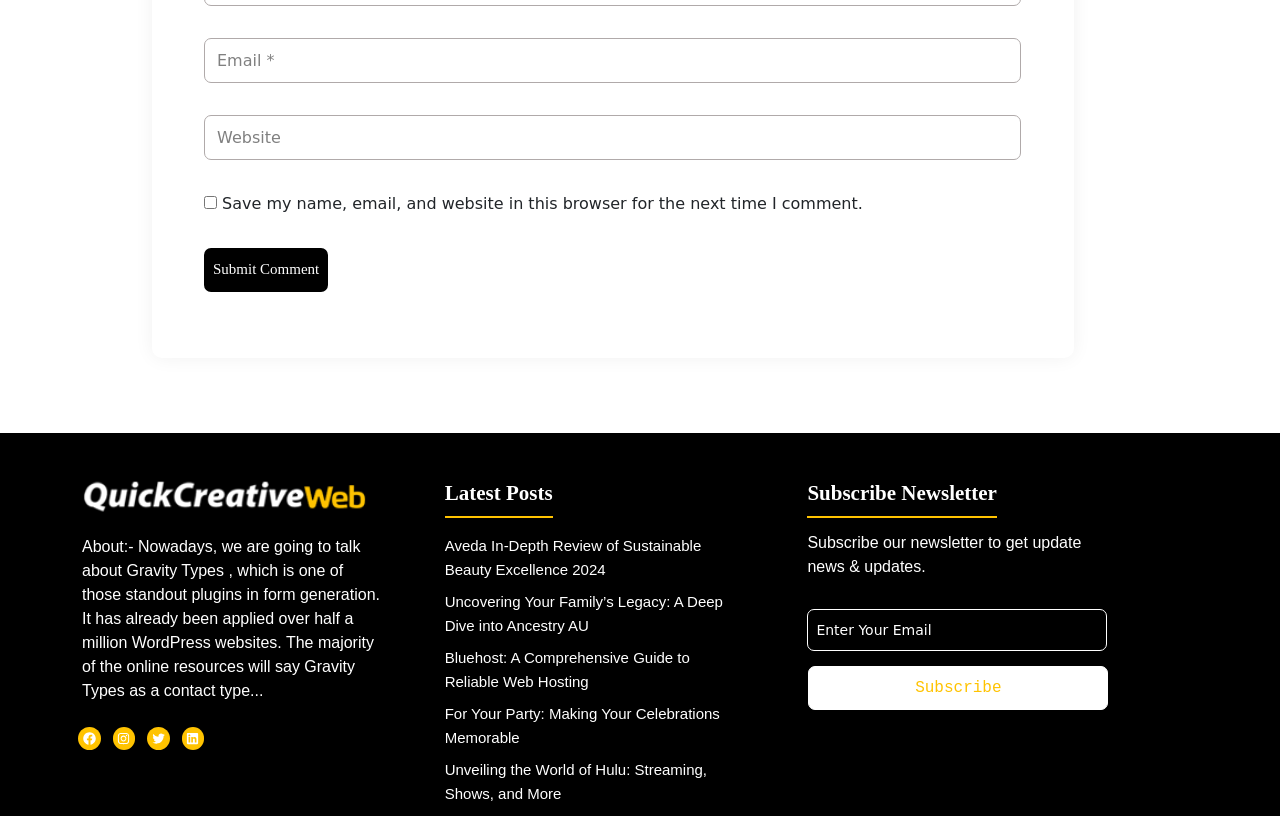How many social media links are present?
Using the information from the image, provide a comprehensive answer to the question.

There are four social media links present at the bottom of the webpage, which are Facebook, Instagram, Twitter, and LinkedIn.